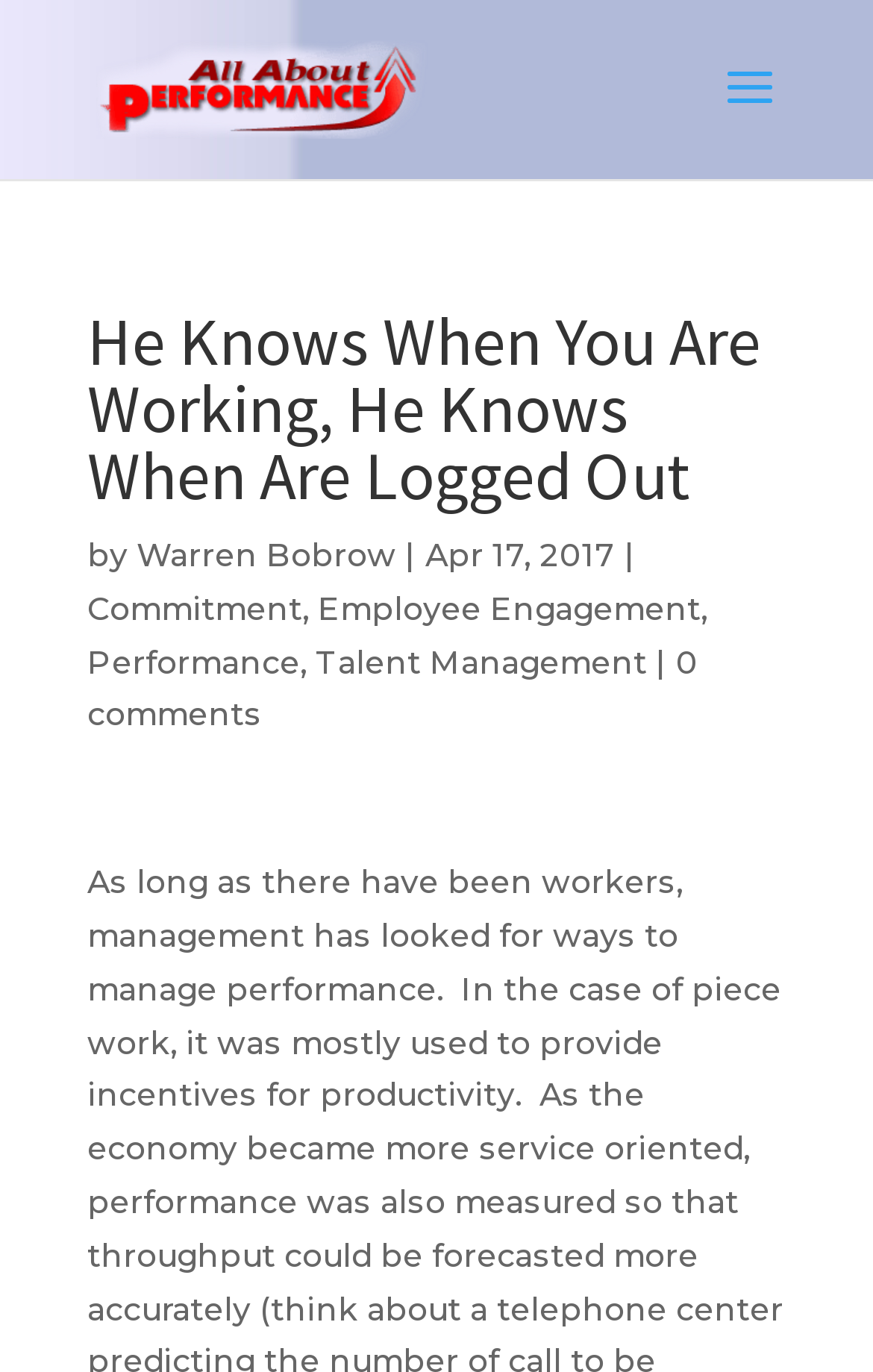Determine the bounding box for the UI element described here: "Performance".

[0.1, 0.468, 0.344, 0.497]